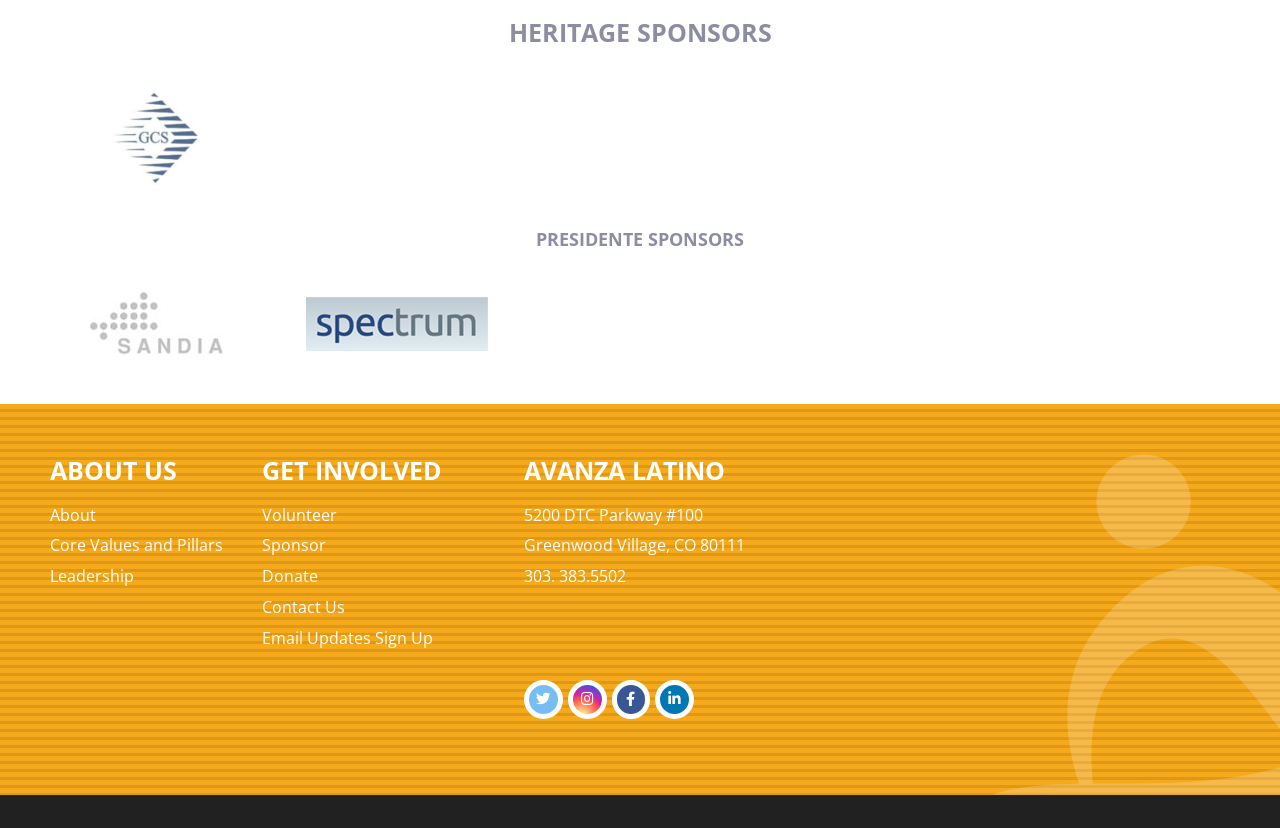Pinpoint the bounding box coordinates of the clickable element needed to complete the instruction: "Sign up for Email Updates". The coordinates should be provided as four float numbers between 0 and 1: [left, top, right, bottom].

[0.205, 0.757, 0.338, 0.783]